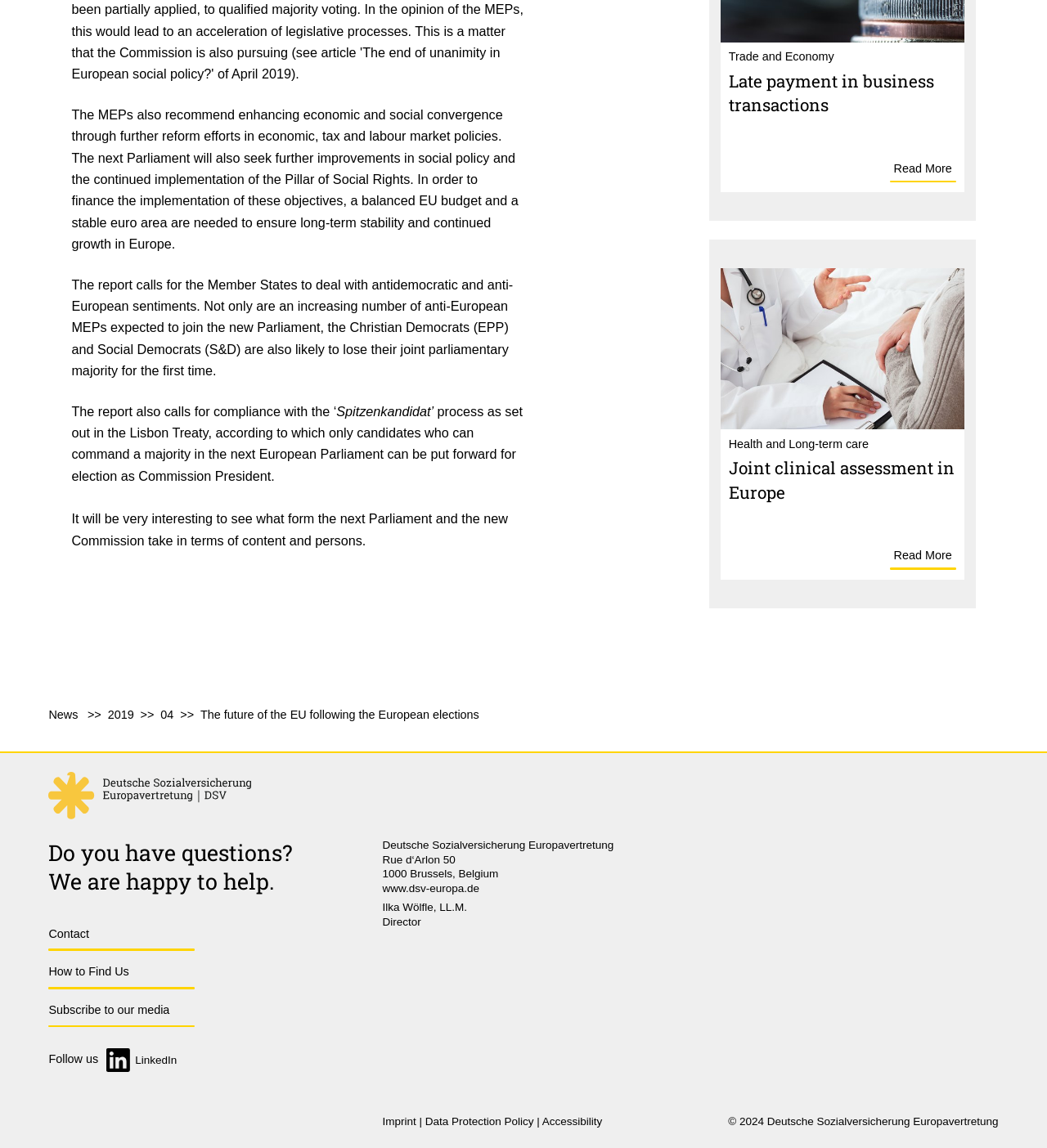Calculate the bounding box coordinates for the UI element based on the following description: "Datenschutz". Ensure the coordinates are four float numbers between 0 and 1, i.e., [left, top, right, bottom].

None